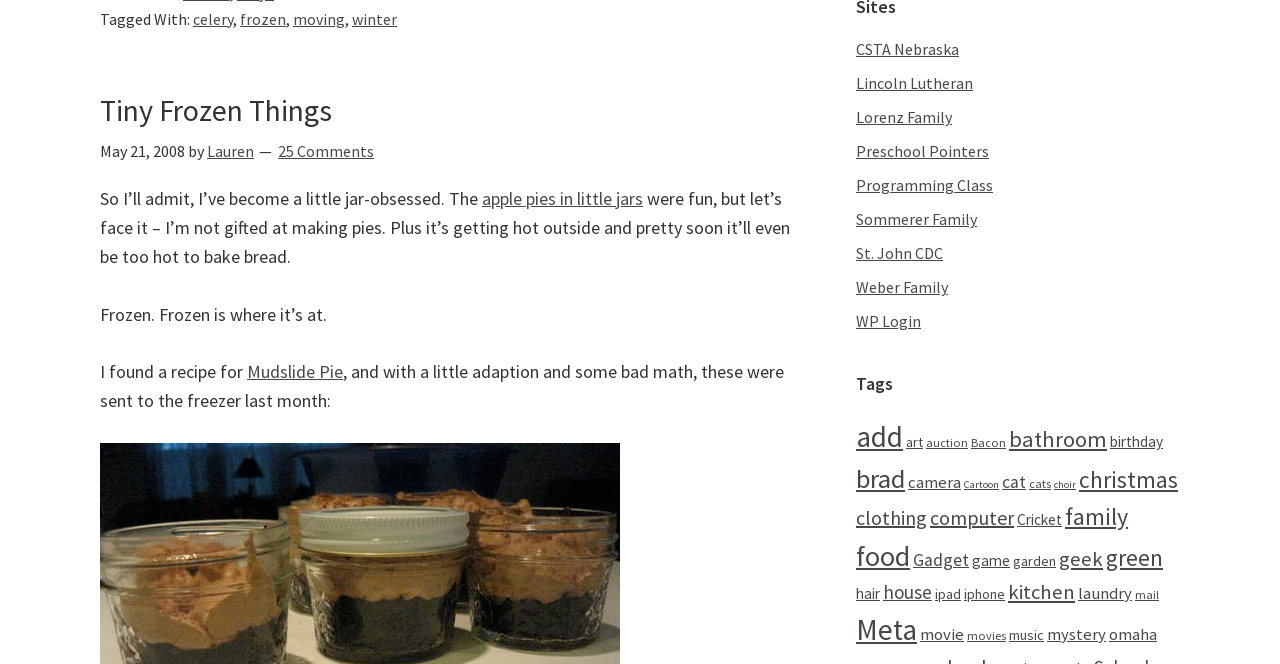Find the bounding box coordinates of the clickable area required to complete the following action: "Check the 'winter' tag".

[0.275, 0.013, 0.31, 0.043]